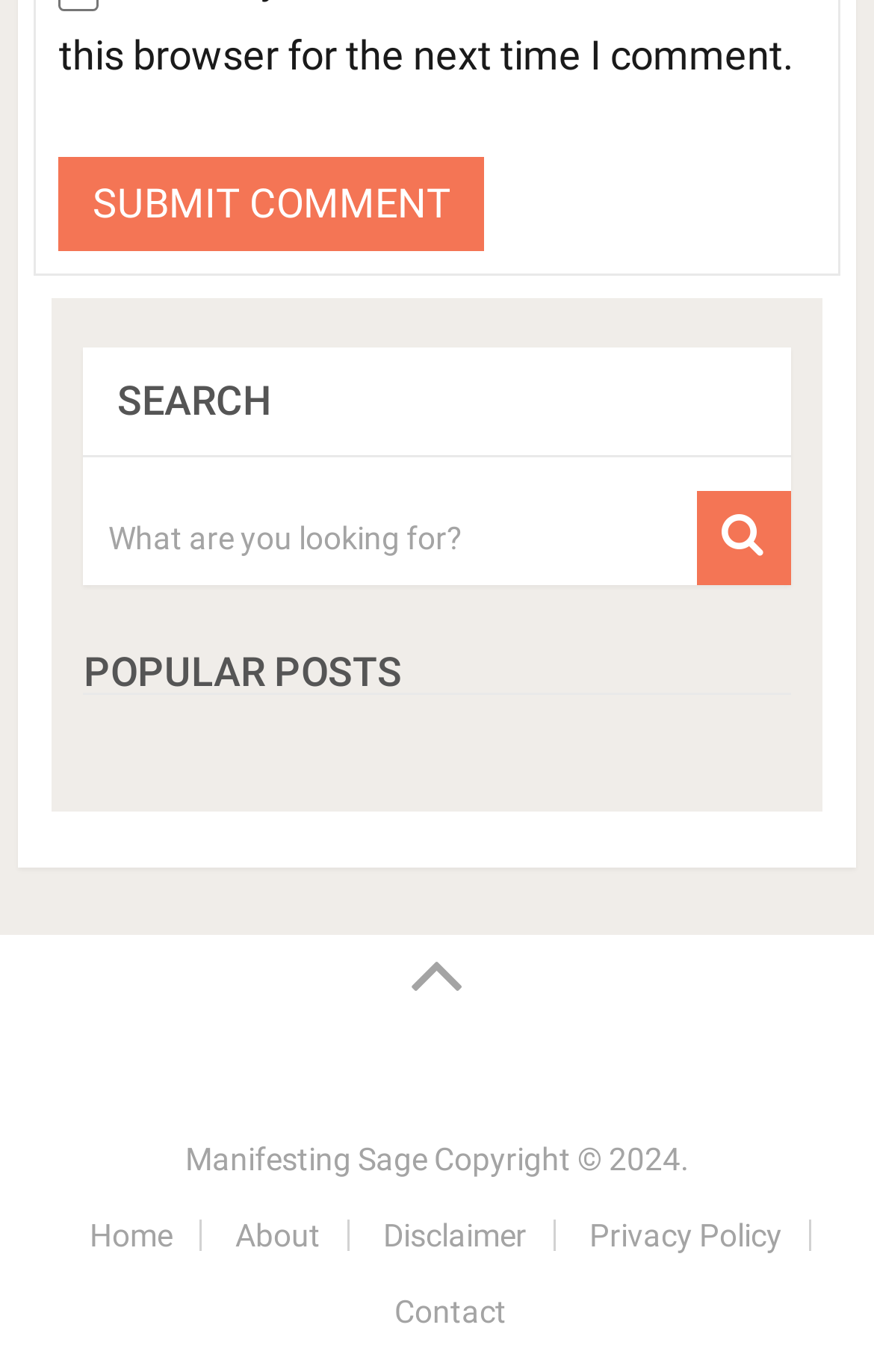Locate the bounding box of the UI element based on this description: "Home". Provide four float numbers between 0 and 1 as [left, top, right, bottom].

[0.103, 0.887, 0.197, 0.914]